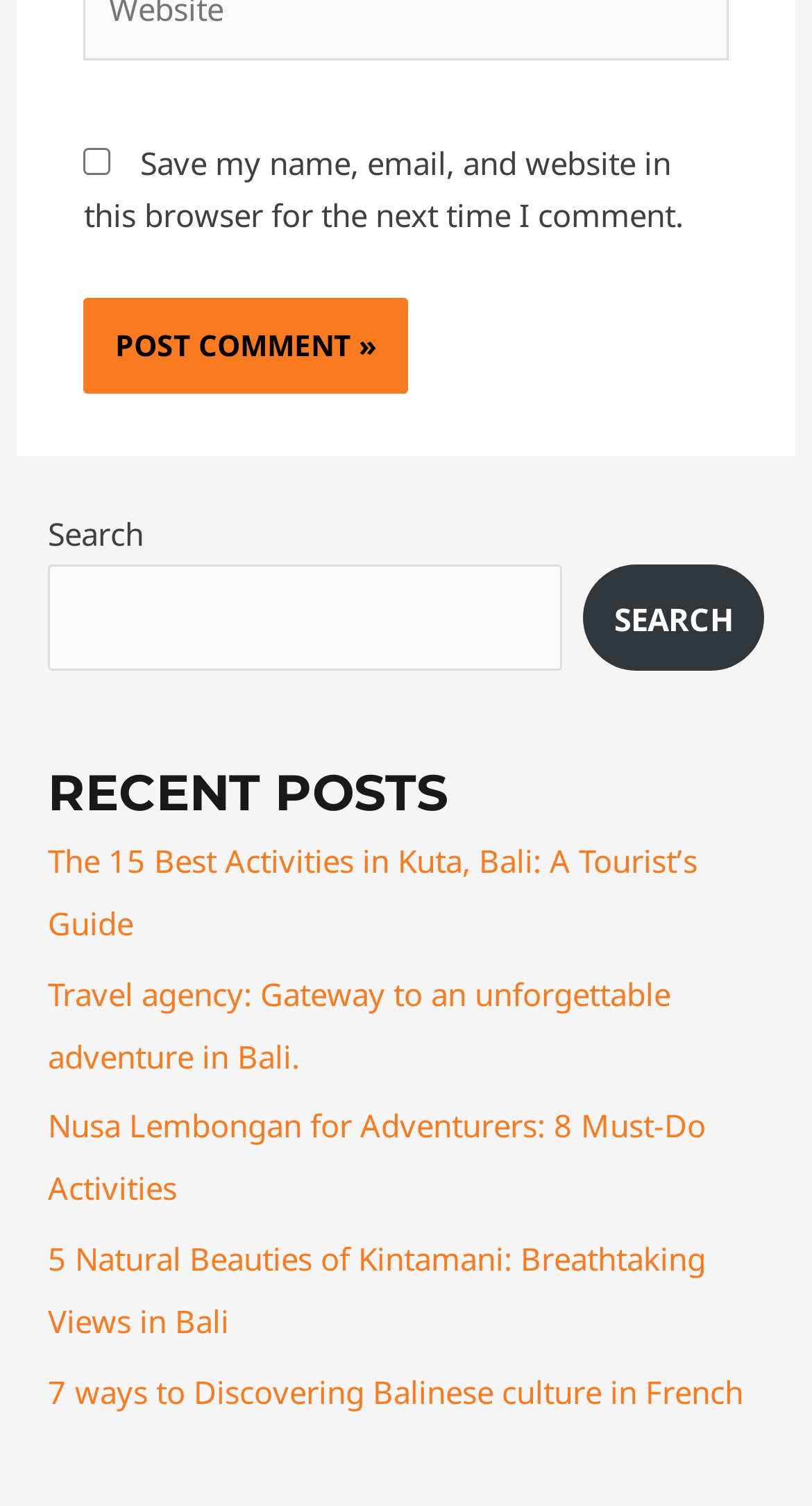What type of content is listed under 'RECENT POSTS'?
Give a single word or phrase as your answer by examining the image.

Blog posts